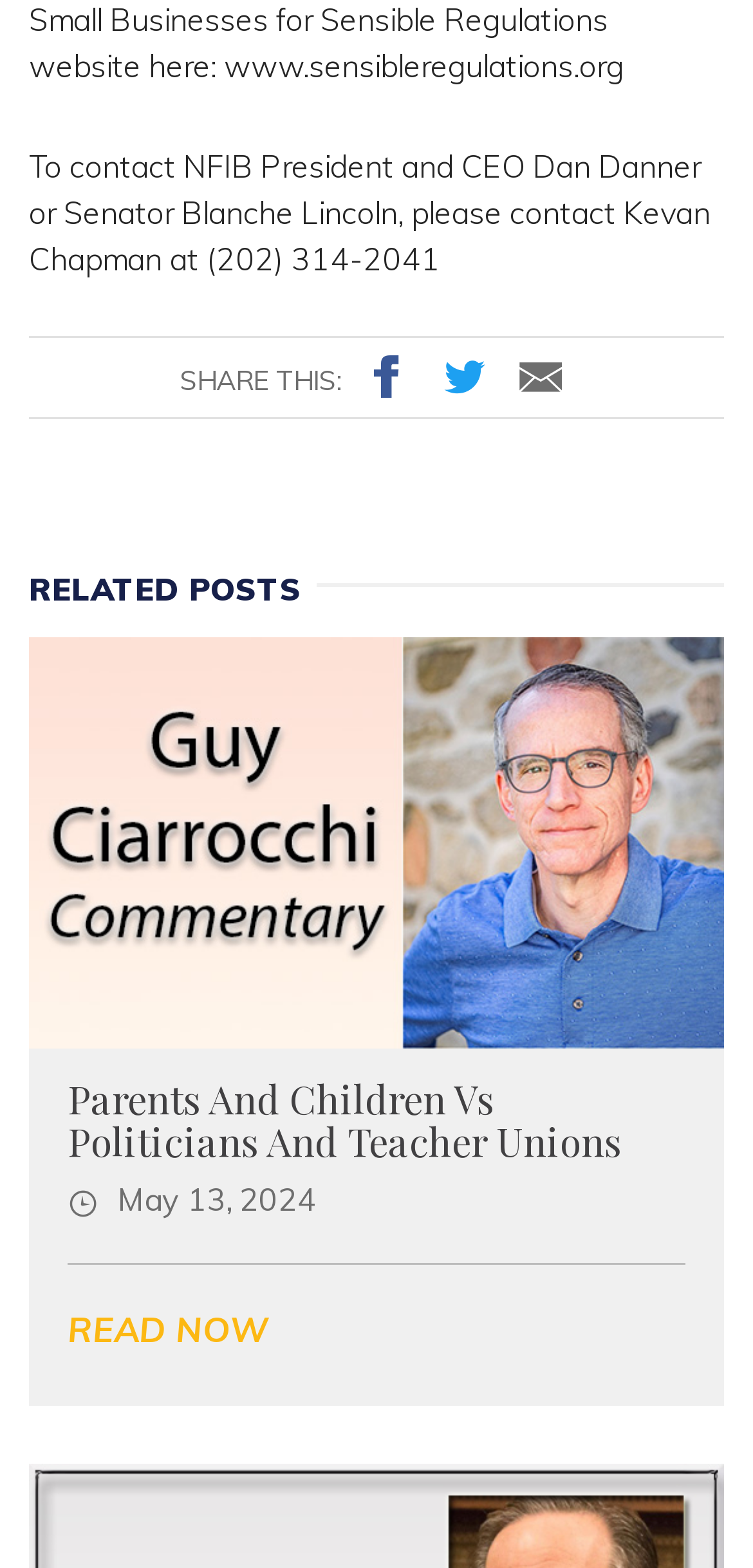When was the first related post published?
Look at the image and provide a short answer using one word or a phrase.

May 13, 2024